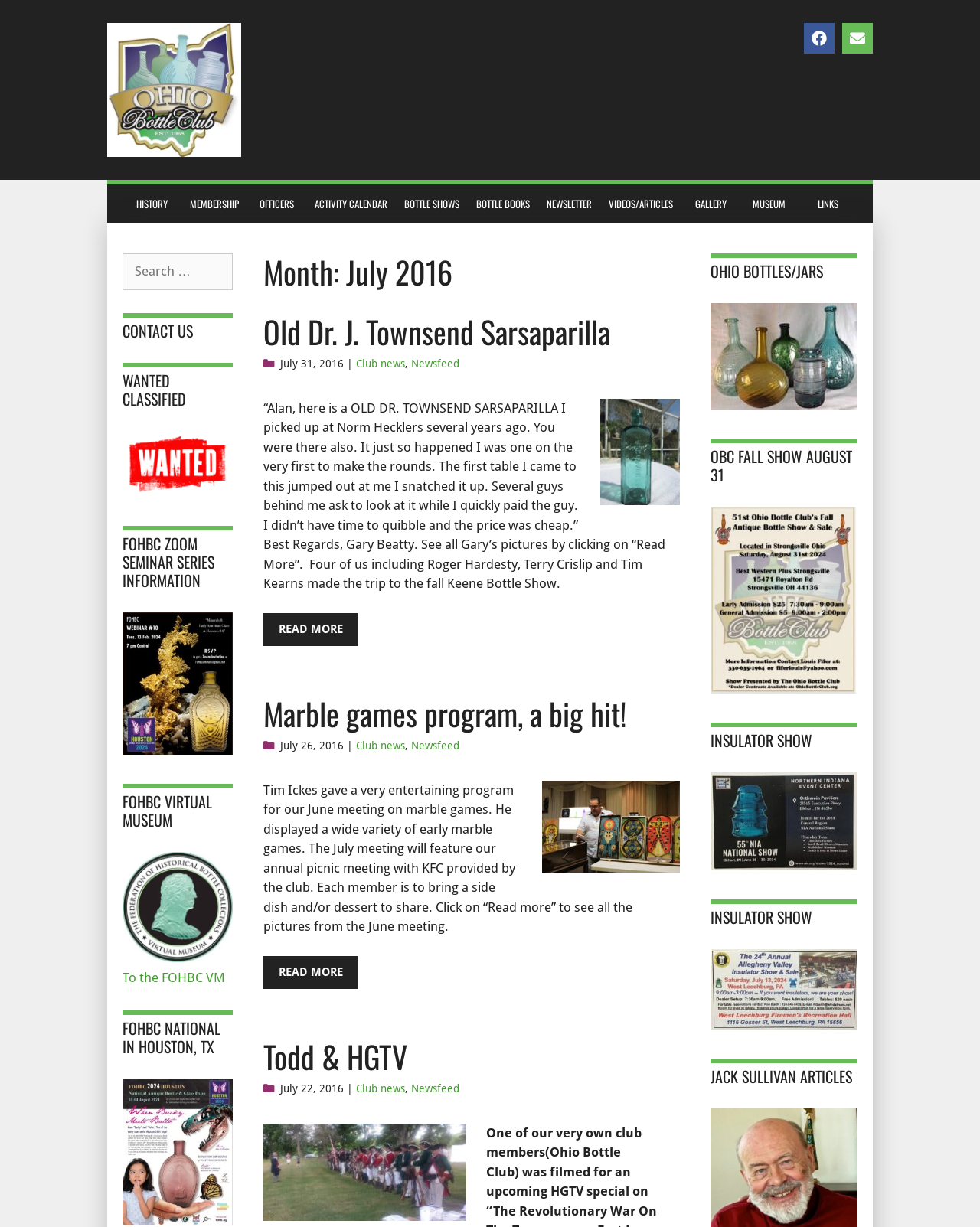Identify the bounding box coordinates necessary to click and complete the given instruction: "Check out FOHBC VIRTUAL MUSEUM".

[0.125, 0.79, 0.23, 0.803]